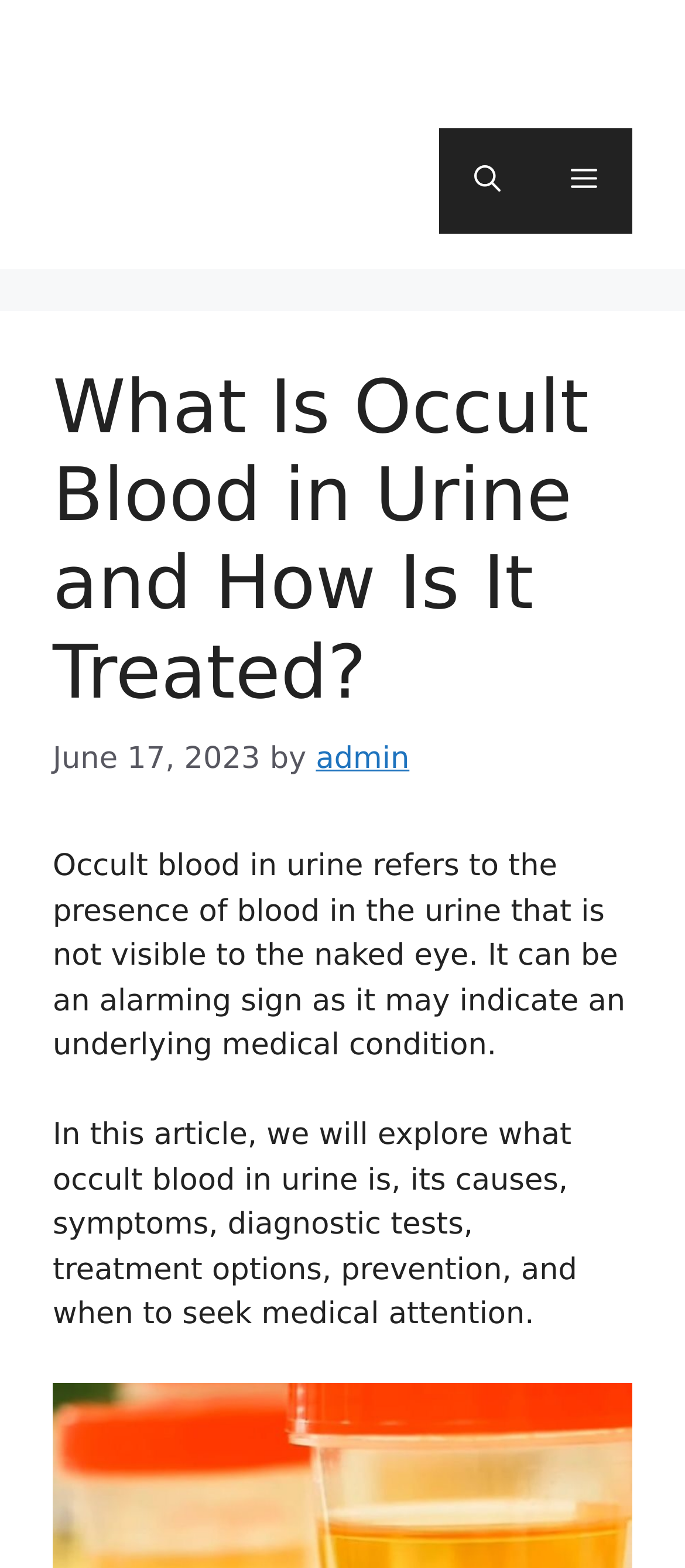Can you extract the primary headline text from the webpage?

What Is Occult Blood in Urine and How Is It Treated?